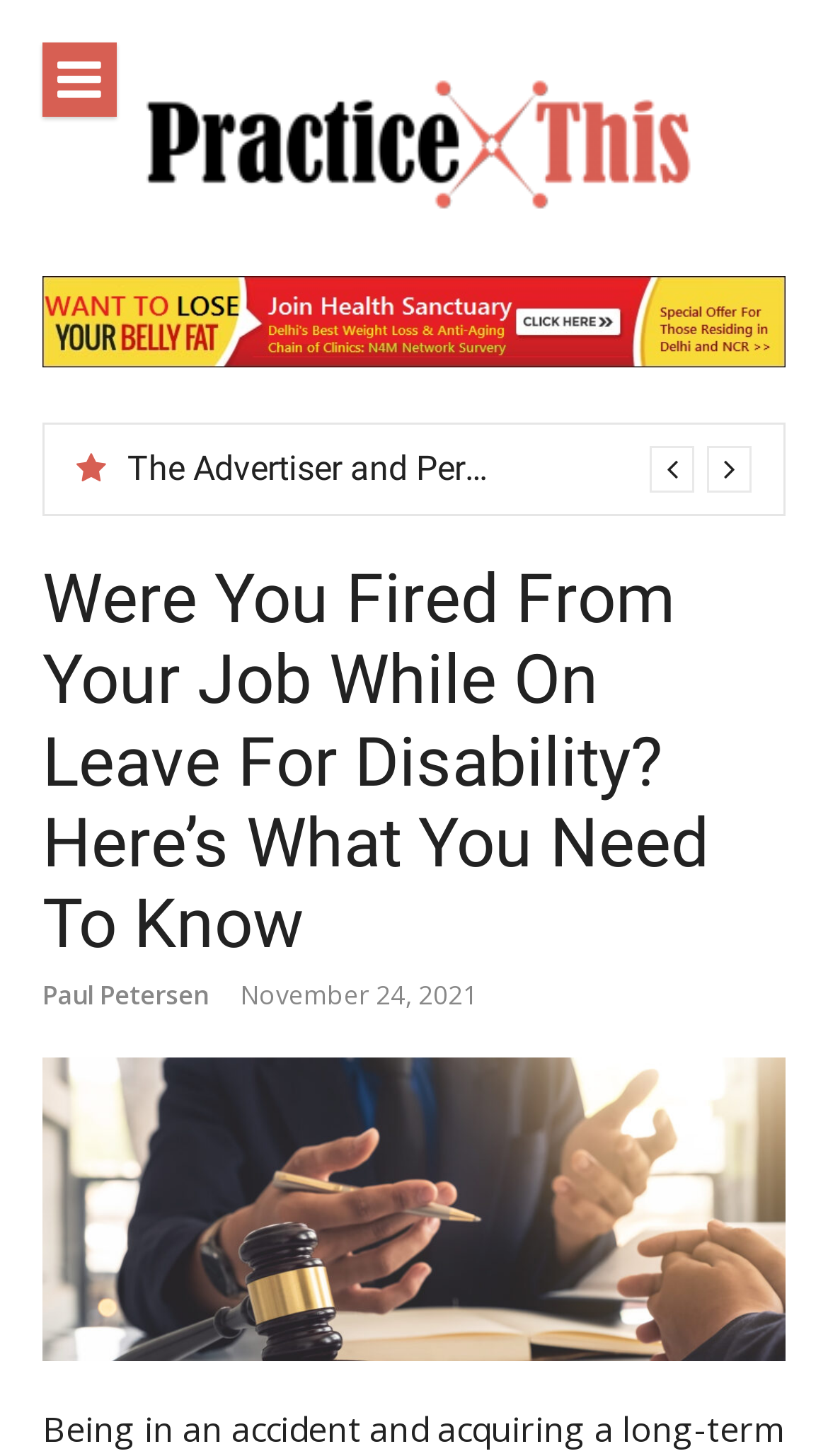How many links are there with the text 'Practice This'?
Please look at the screenshot and answer in one word or a short phrase.

2